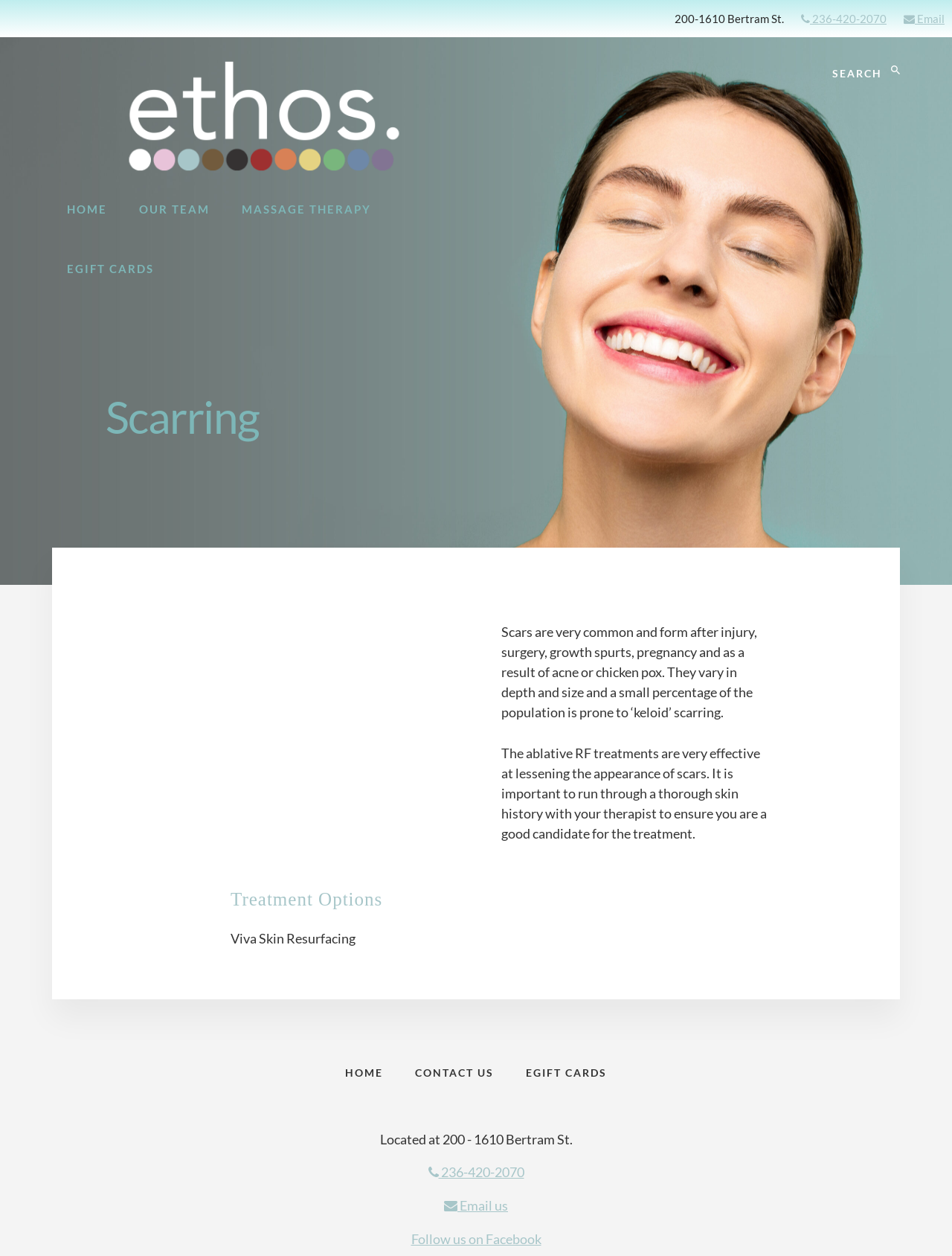Locate the bounding box coordinates of the element's region that should be clicked to carry out the following instruction: "Visit Ethos Clinic homepage". The coordinates need to be four float numbers between 0 and 1, i.e., [left, top, right, bottom].

[0.055, 0.047, 0.5, 0.137]